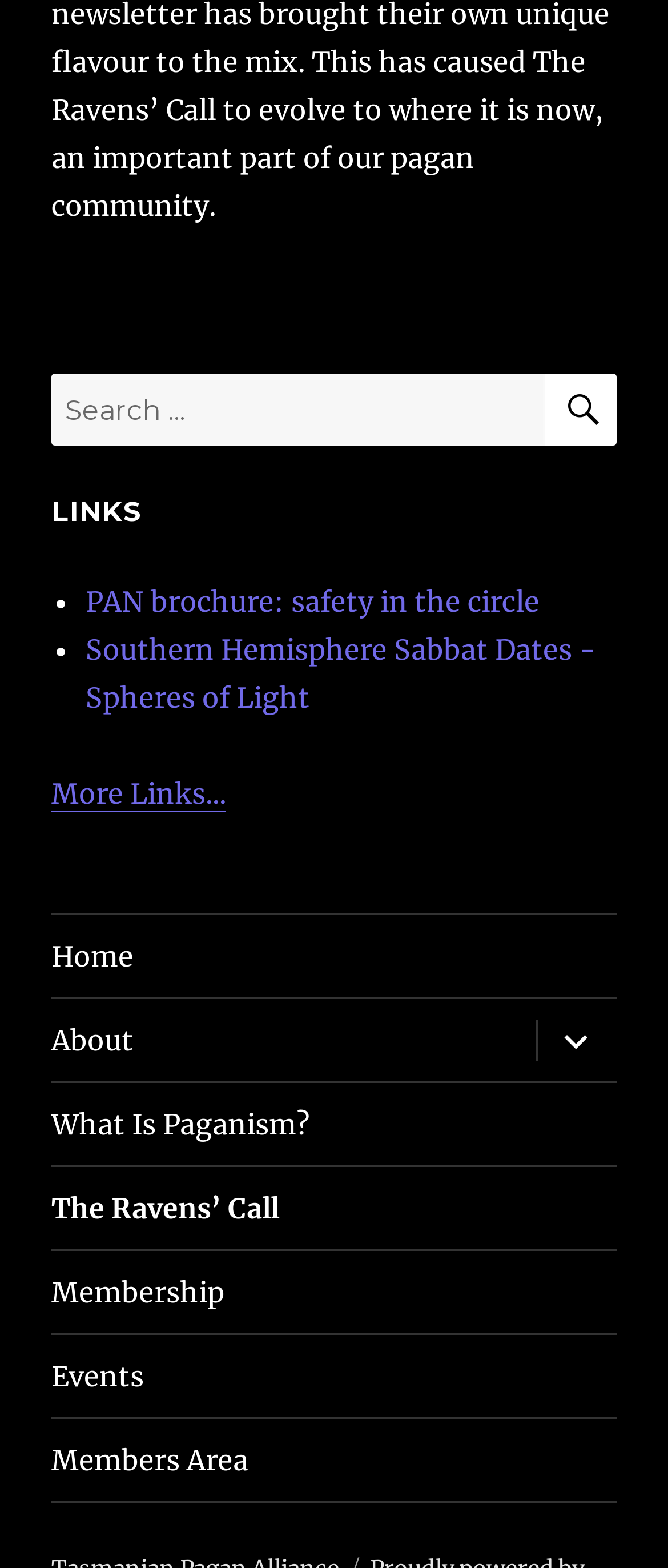Specify the bounding box coordinates of the element's region that should be clicked to achieve the following instruction: "Go to Home page". The bounding box coordinates consist of four float numbers between 0 and 1, in the format [left, top, right, bottom].

[0.077, 0.584, 0.923, 0.636]